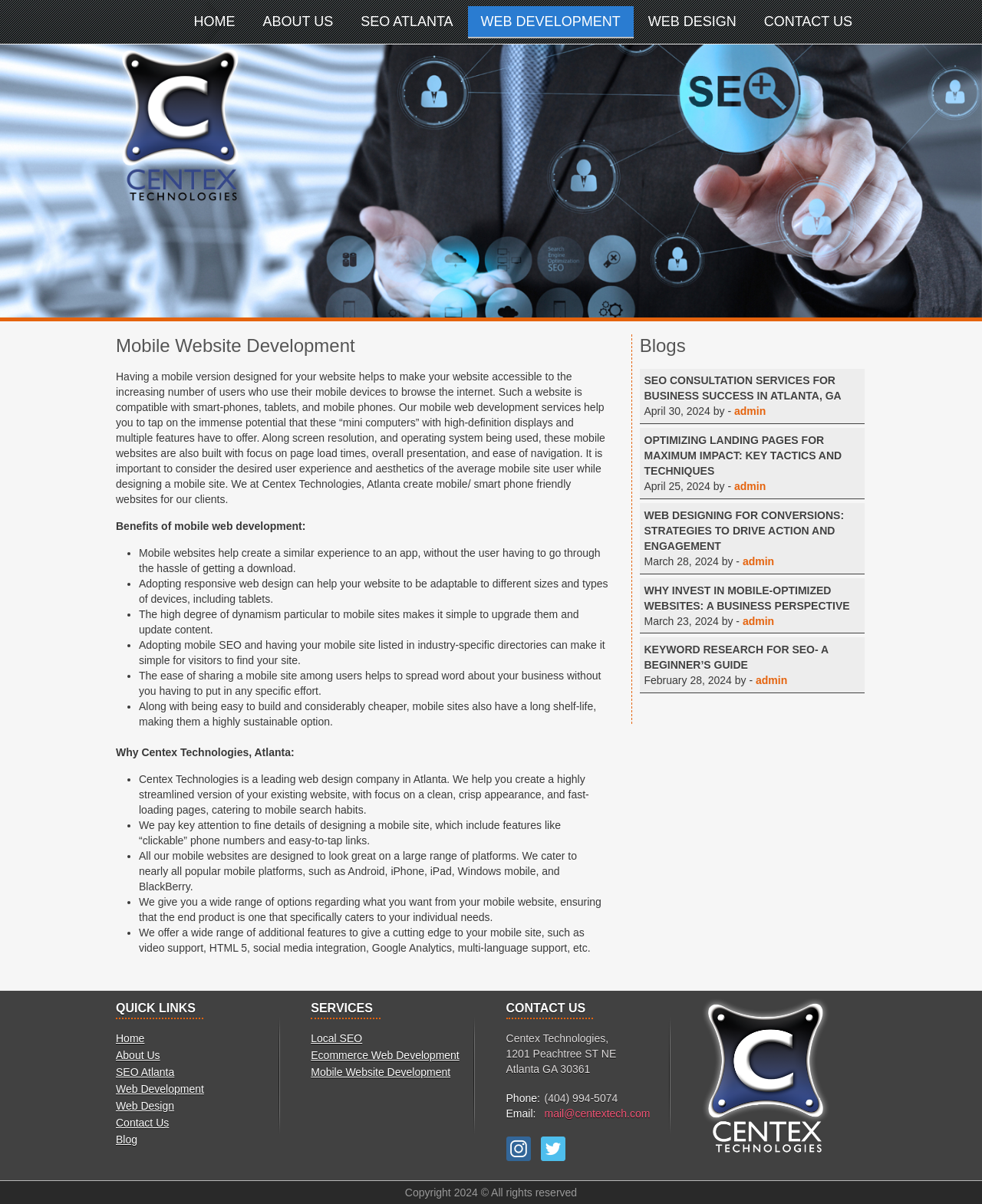Determine the bounding box coordinates of the area to click in order to meet this instruction: "learn about SEO consultation services".

[0.656, 0.311, 0.857, 0.334]